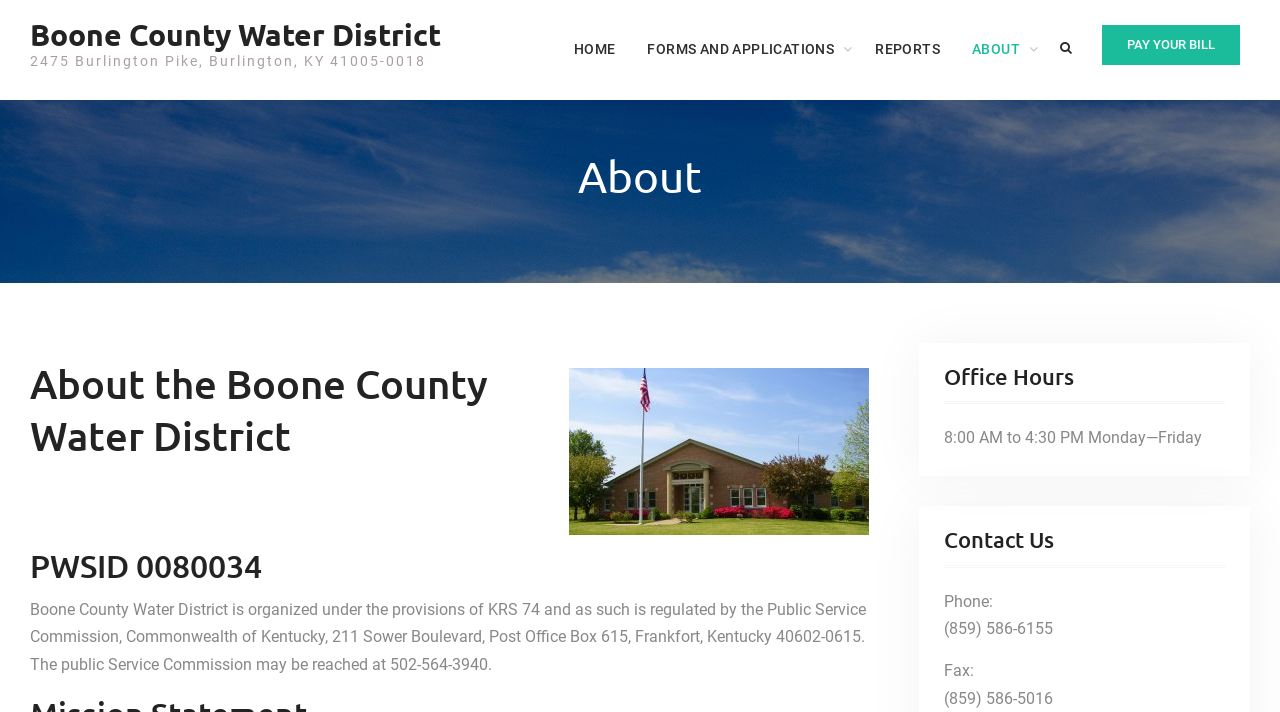Locate the bounding box coordinates of the UI element described by: "Te Kōrero mō te 28". The bounding box coordinates should consist of four float numbers between 0 and 1, i.e., [left, top, right, bottom].

None